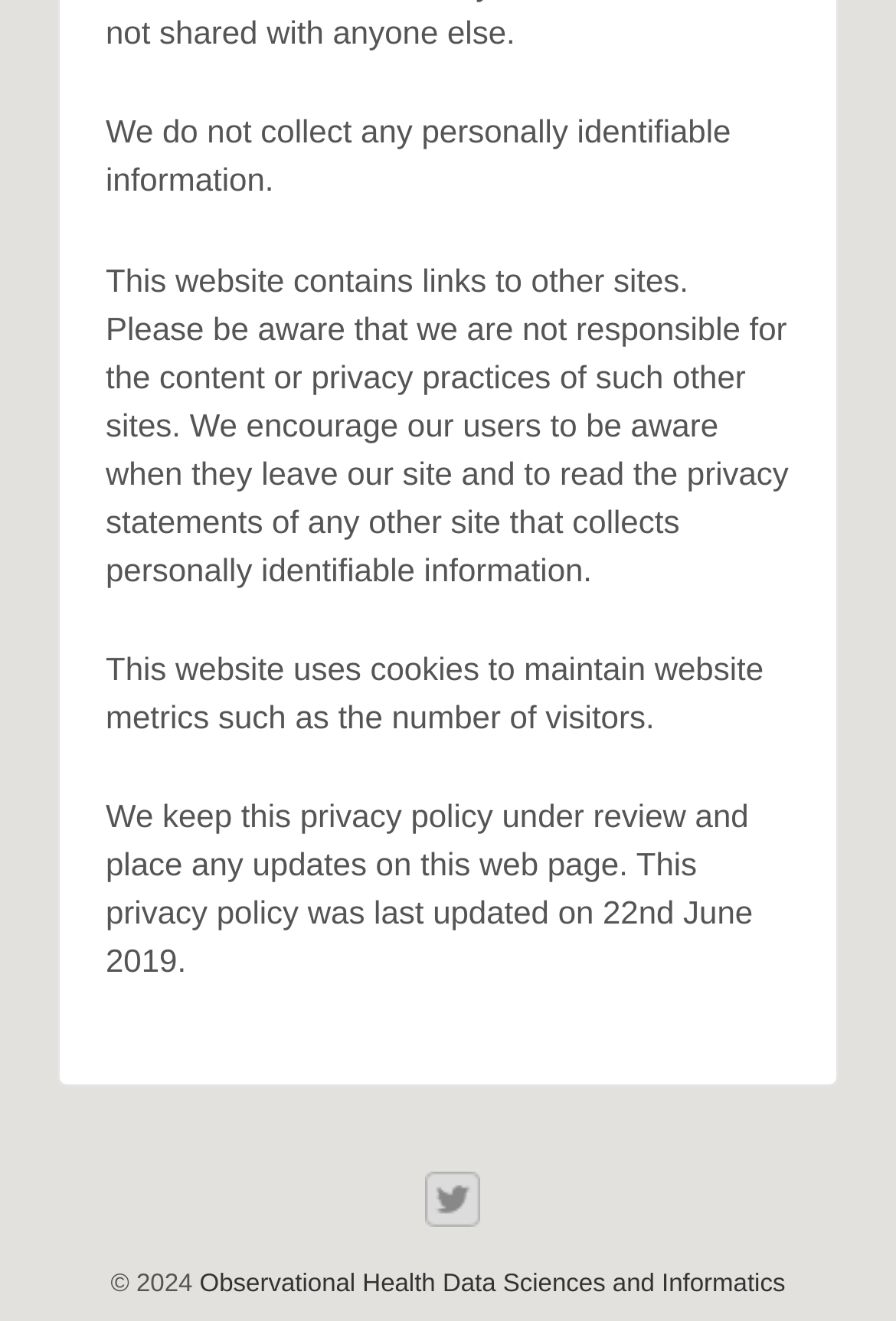When was the privacy policy last updated?
Provide a short answer using one word or a brief phrase based on the image.

22nd June 2019